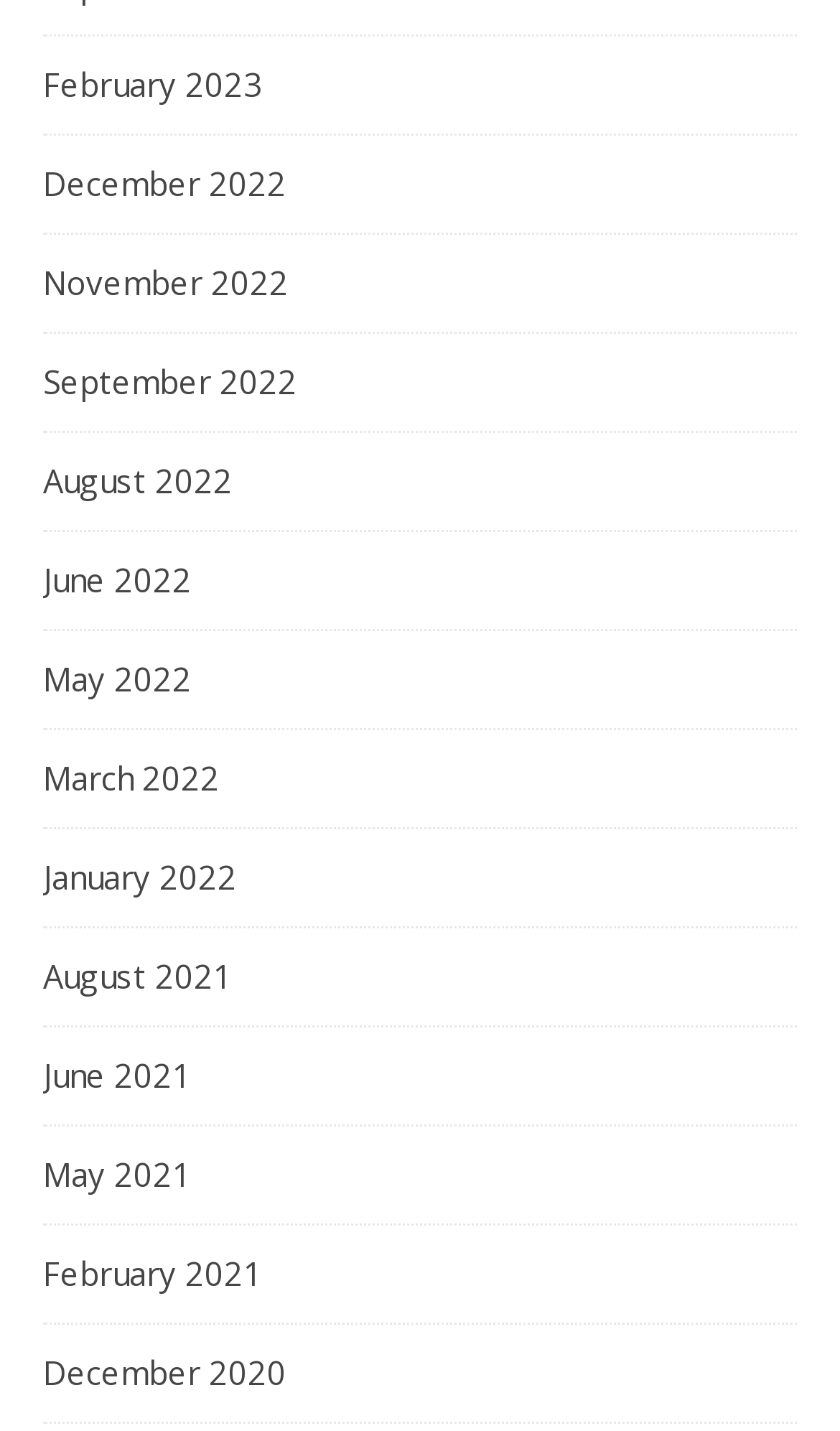Determine the bounding box coordinates of the element that should be clicked to execute the following command: "view August 2021".

[0.051, 0.649, 0.277, 0.717]